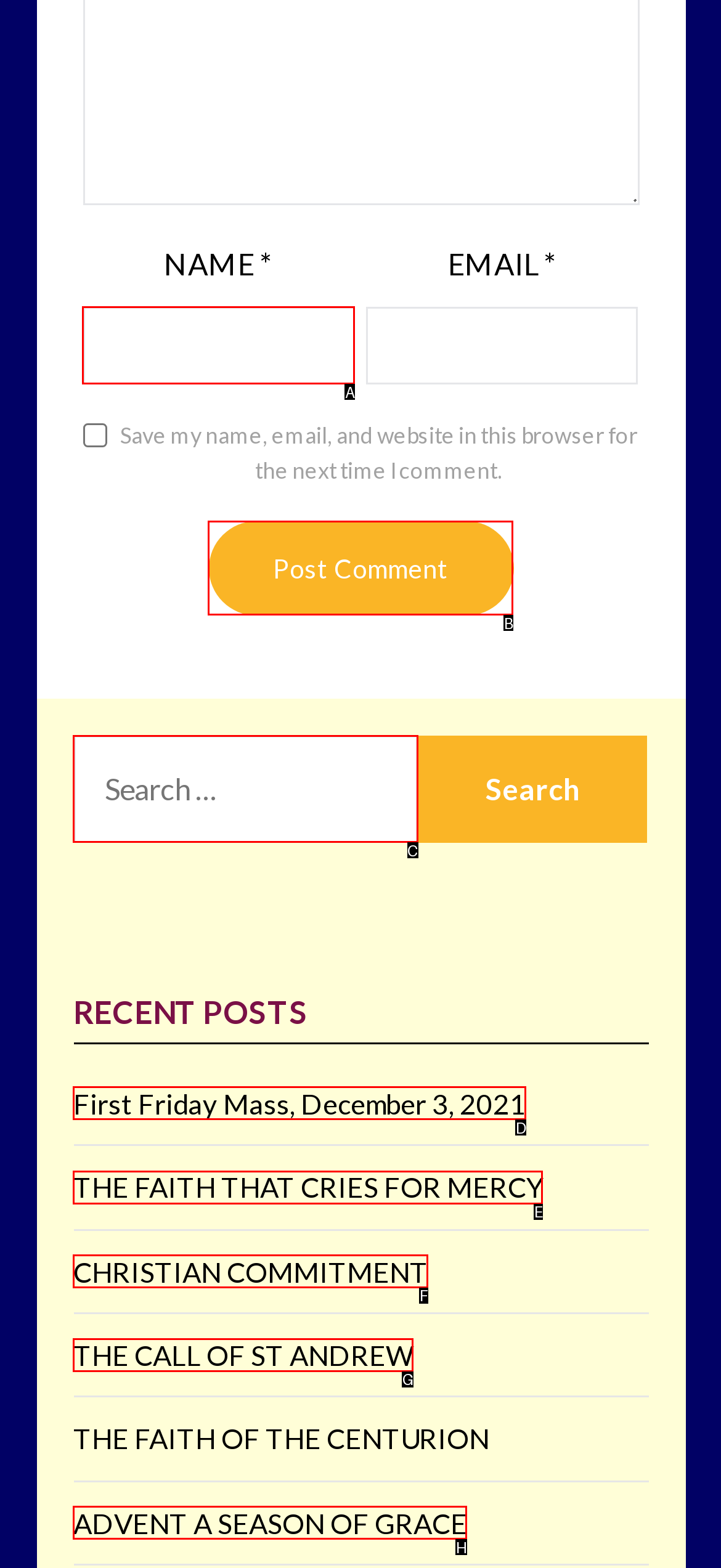Find the option that fits the given description: parent_node: NAME * name="author"
Answer with the letter representing the correct choice directly.

A